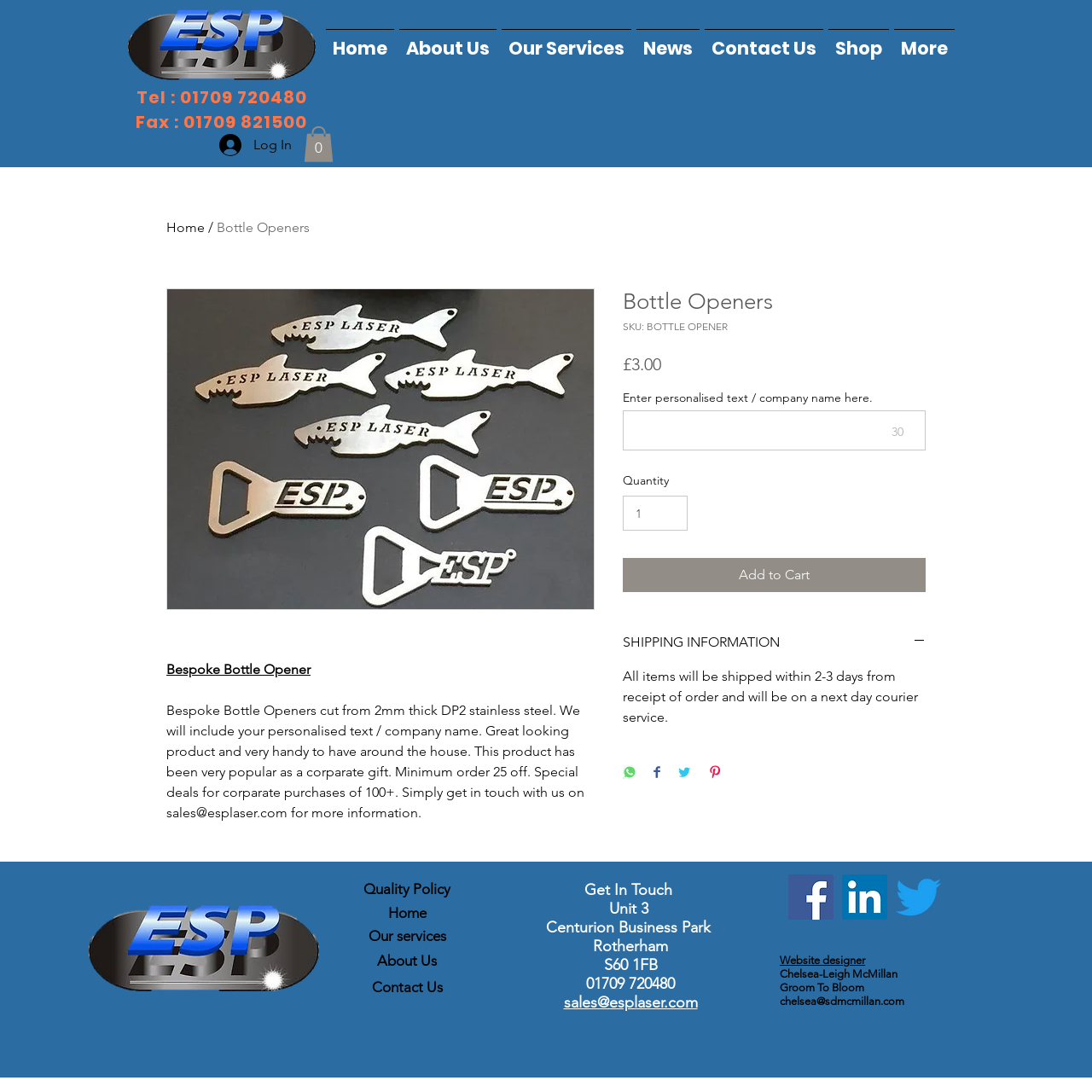Please determine the bounding box coordinates of the element to click on in order to accomplish the following task: "Click the 'Log In' button". Ensure the coordinates are four float numbers ranging from 0 to 1, i.e., [left, top, right, bottom].

[0.19, 0.118, 0.278, 0.148]